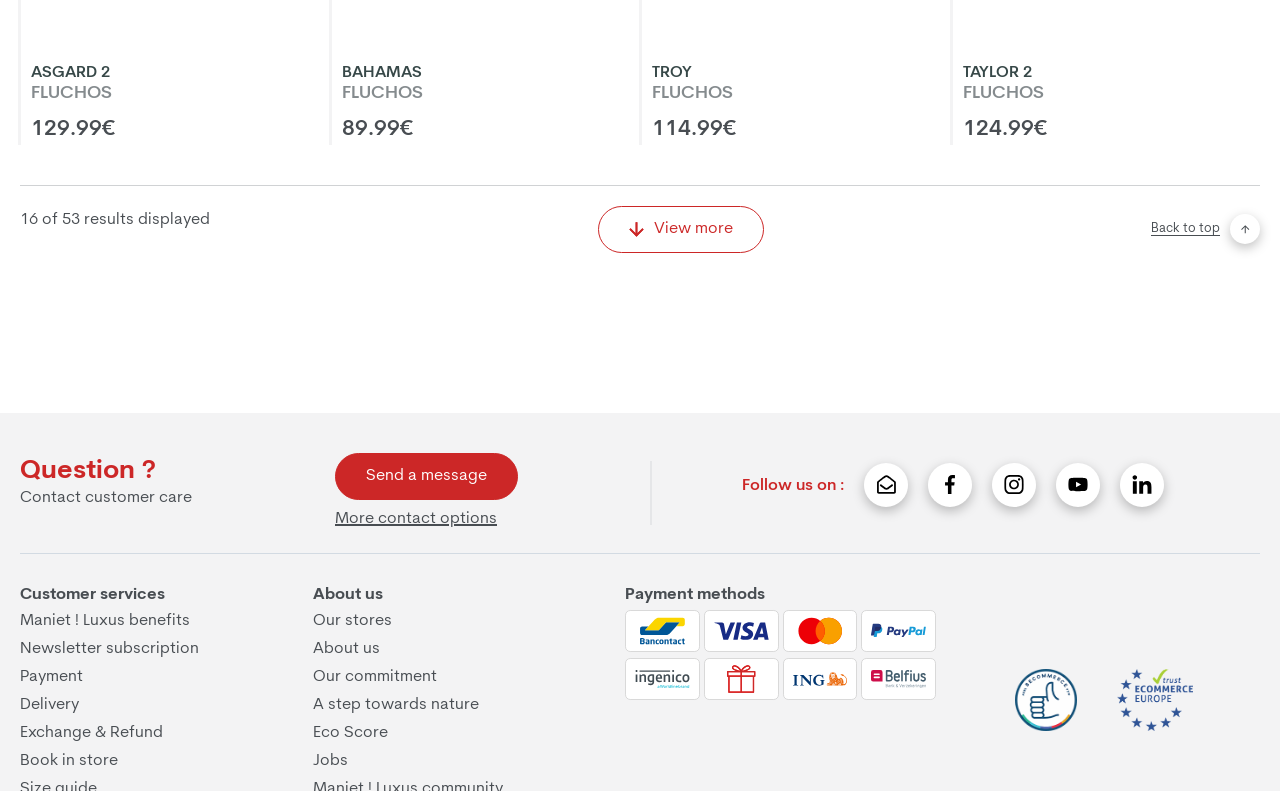Carefully examine the image and provide an in-depth answer to the question: How many products are displayed on this page?

I counted the number of product headings on the page, which are 'ASGARD 2', 'BAHAMAS', 'TROY', and 'TAYLOR 2', each with a corresponding price and link. There are 4 products displayed on this page, and according to the text '16 of 53 results displayed', there are 16 products in total on this page.